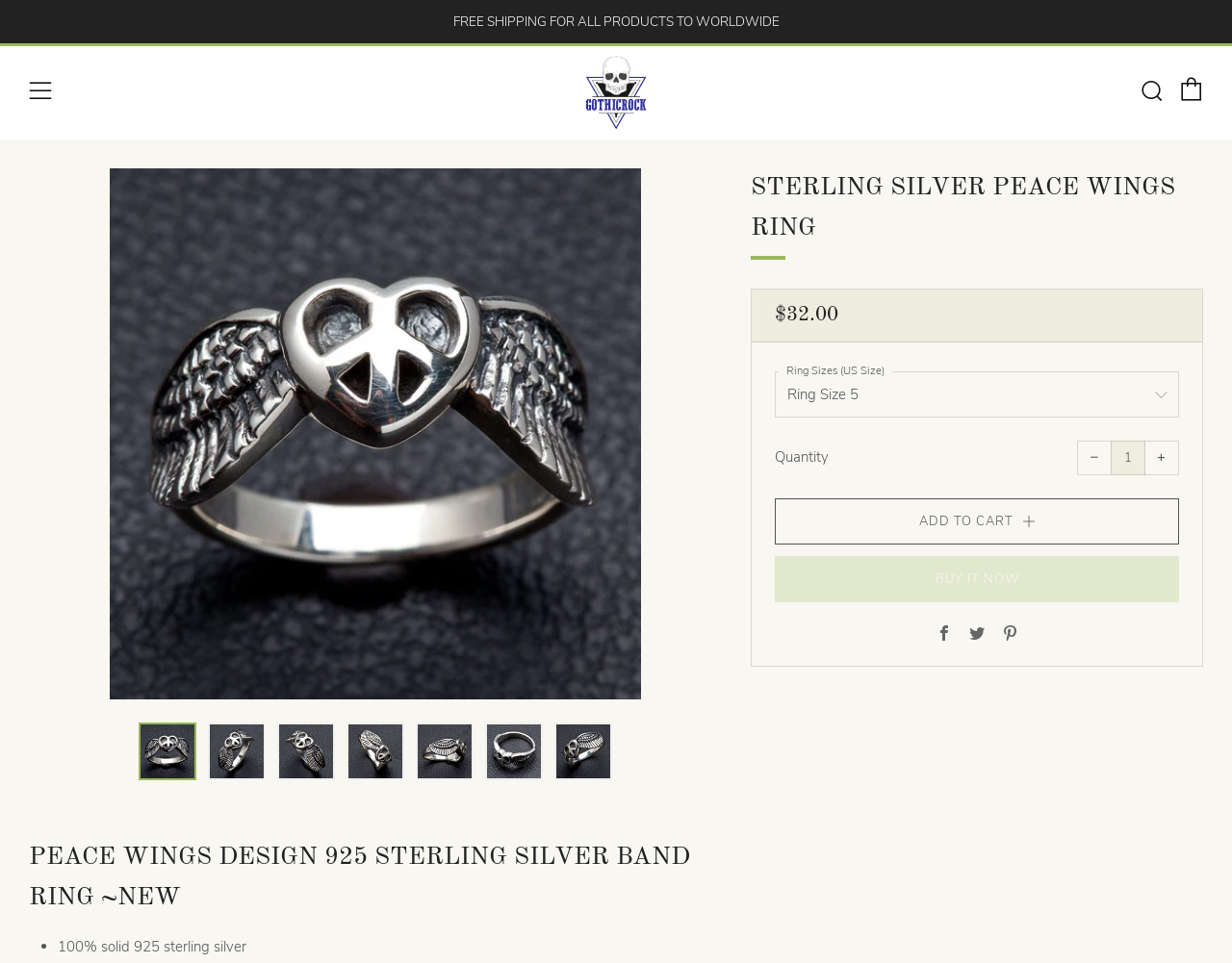What is the width of the ring band?
Give a single word or phrase as your answer by examining the image.

11mm